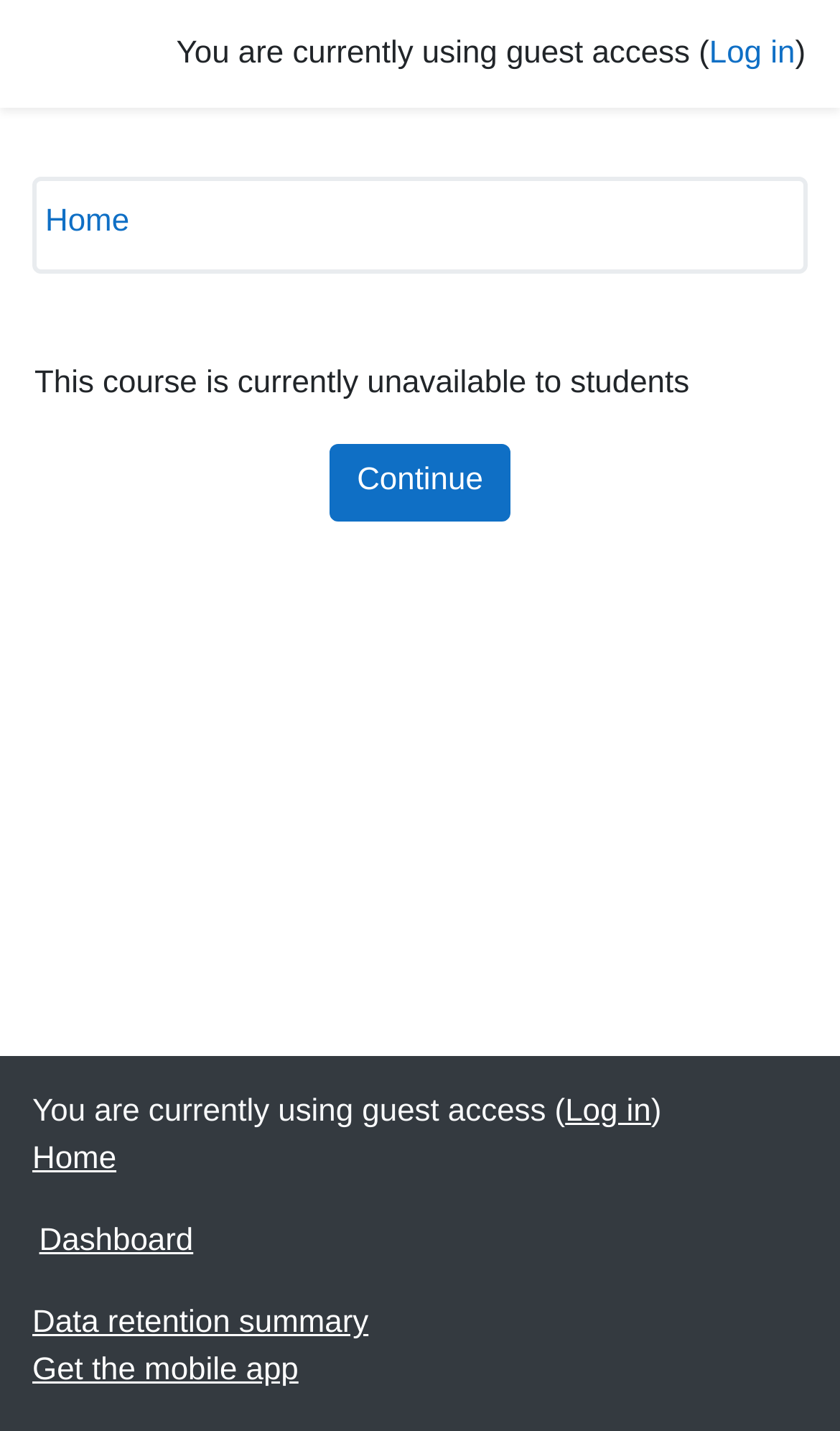Identify the bounding box coordinates of the element to click to follow this instruction: 'Check thread status'. Ensure the coordinates are four float values between 0 and 1, provided as [left, top, right, bottom].

None